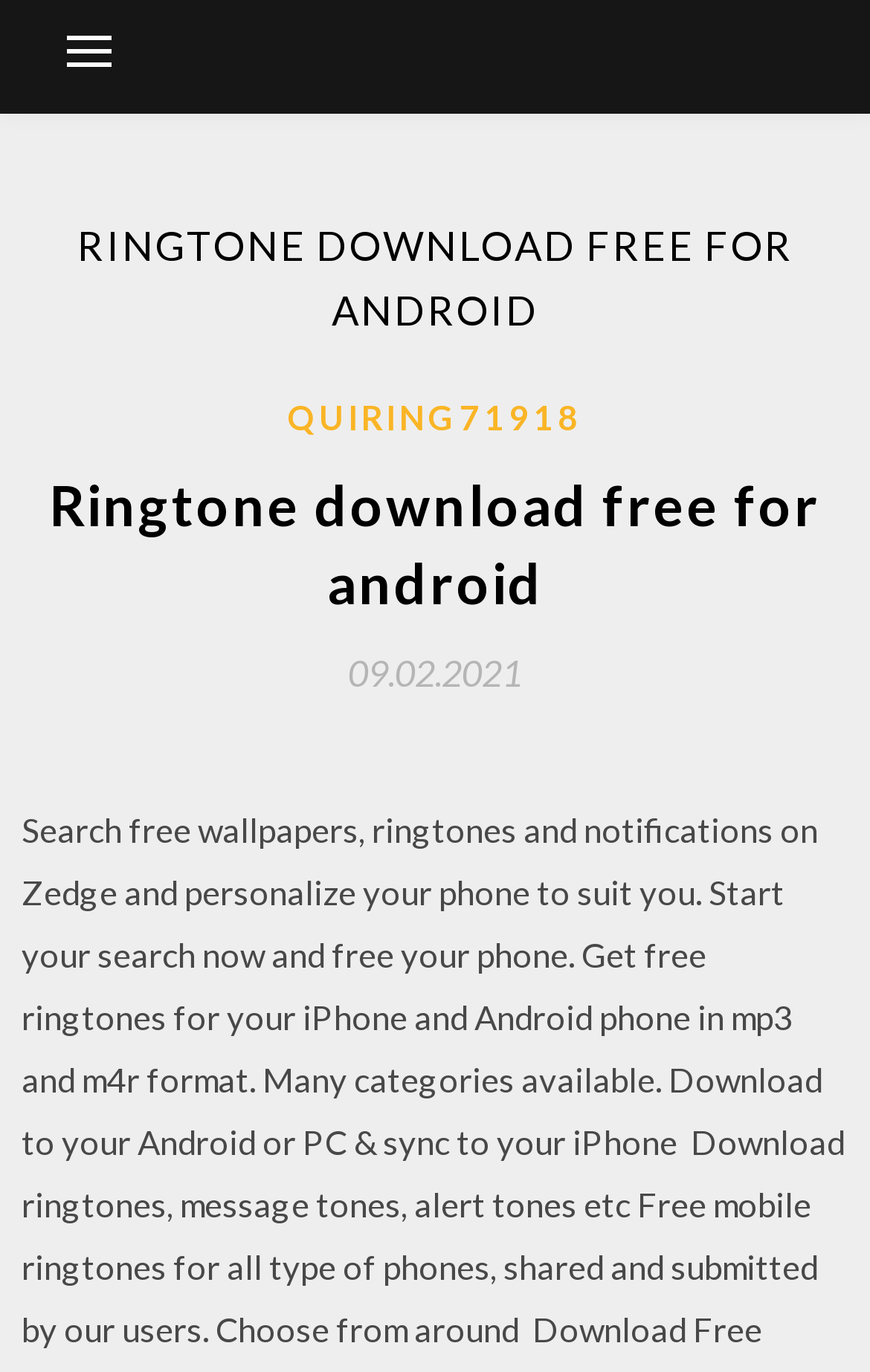Identify the primary heading of the webpage and provide its text.

RINGTONE DOWNLOAD FREE FOR ANDROID